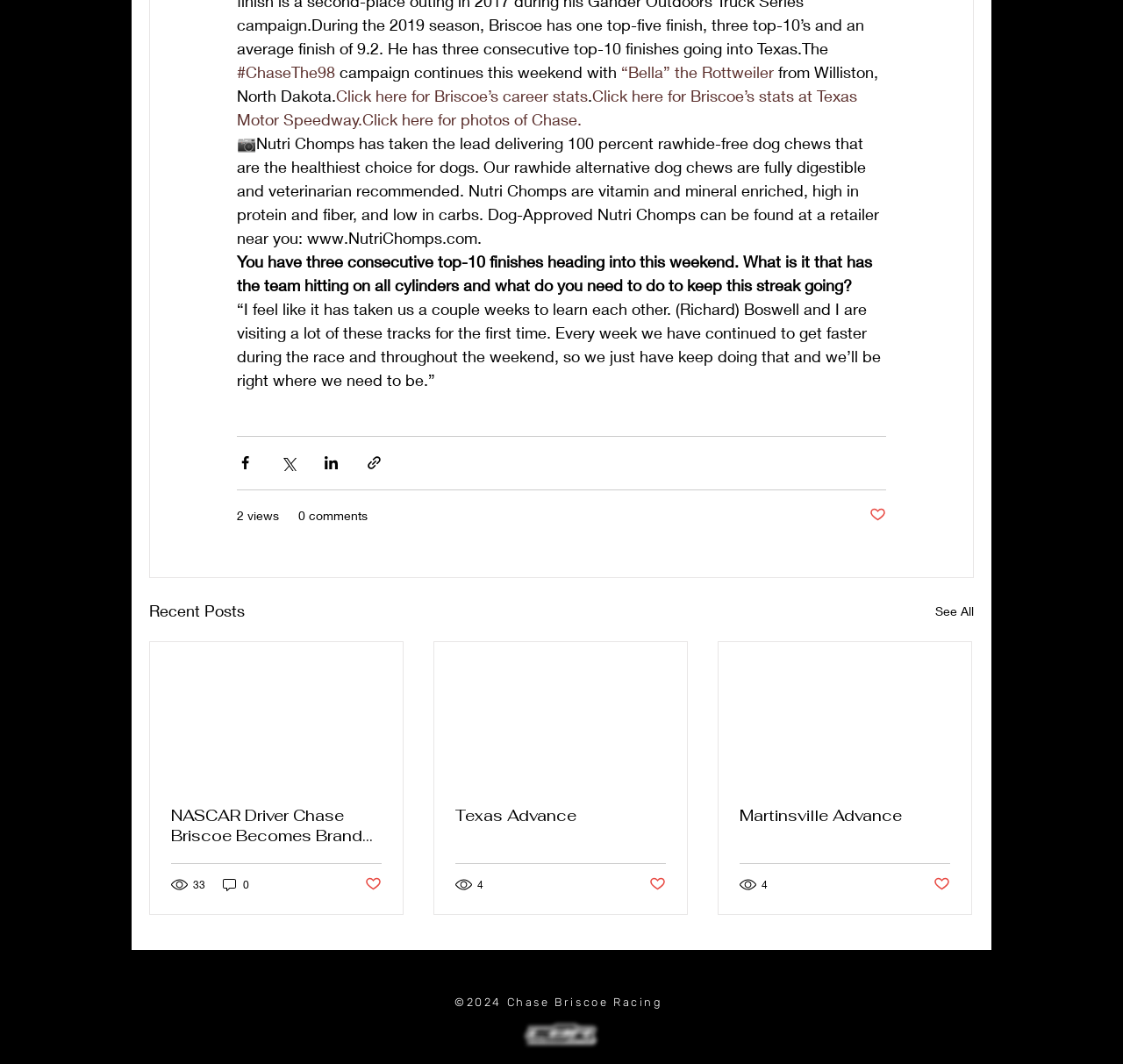Respond to the following question with a brief word or phrase:
What is the name of the dog in the article?

Bella